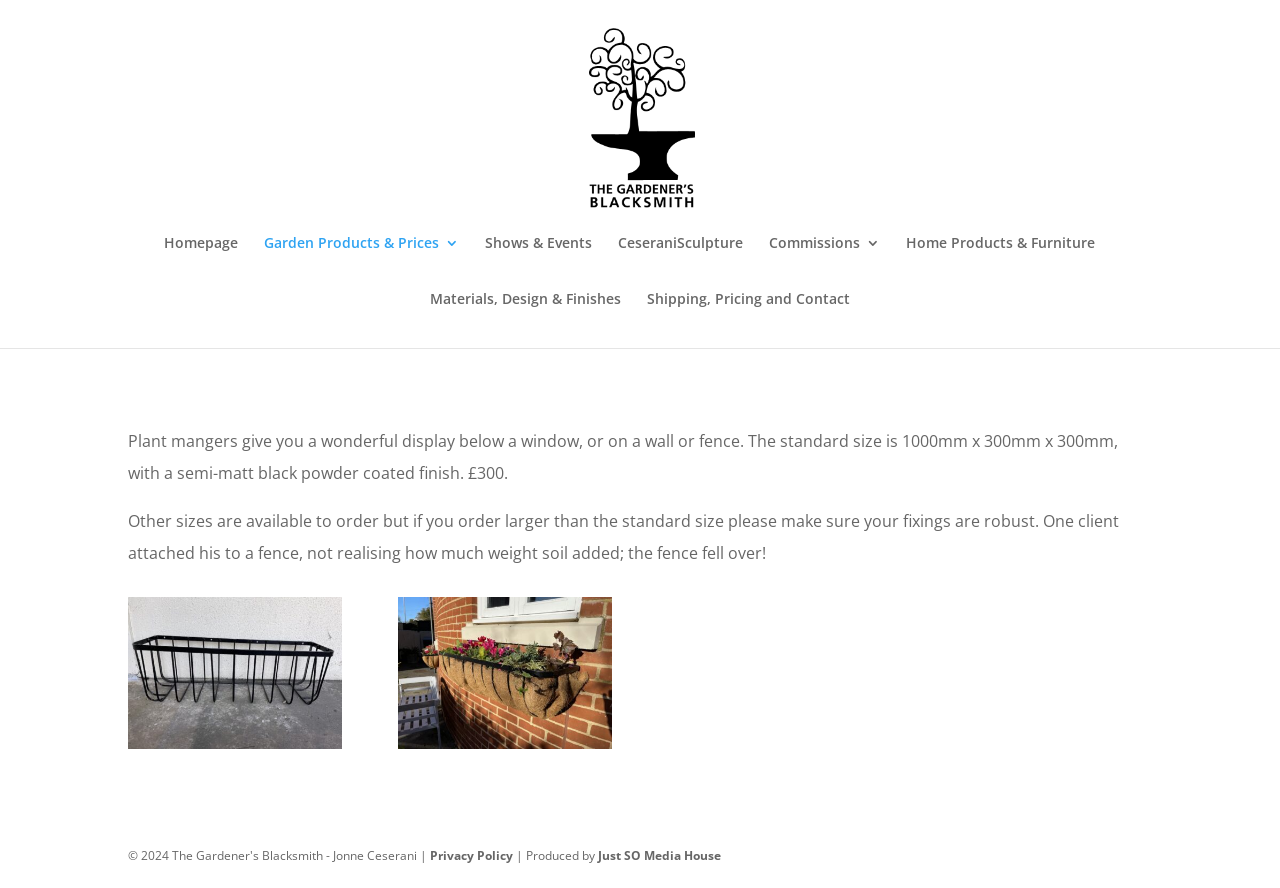Determine the coordinates of the bounding box that should be clicked to complete the instruction: "Go to Shows & Events page". The coordinates should be represented by four float numbers between 0 and 1: [left, top, right, bottom].

[0.379, 0.266, 0.462, 0.329]